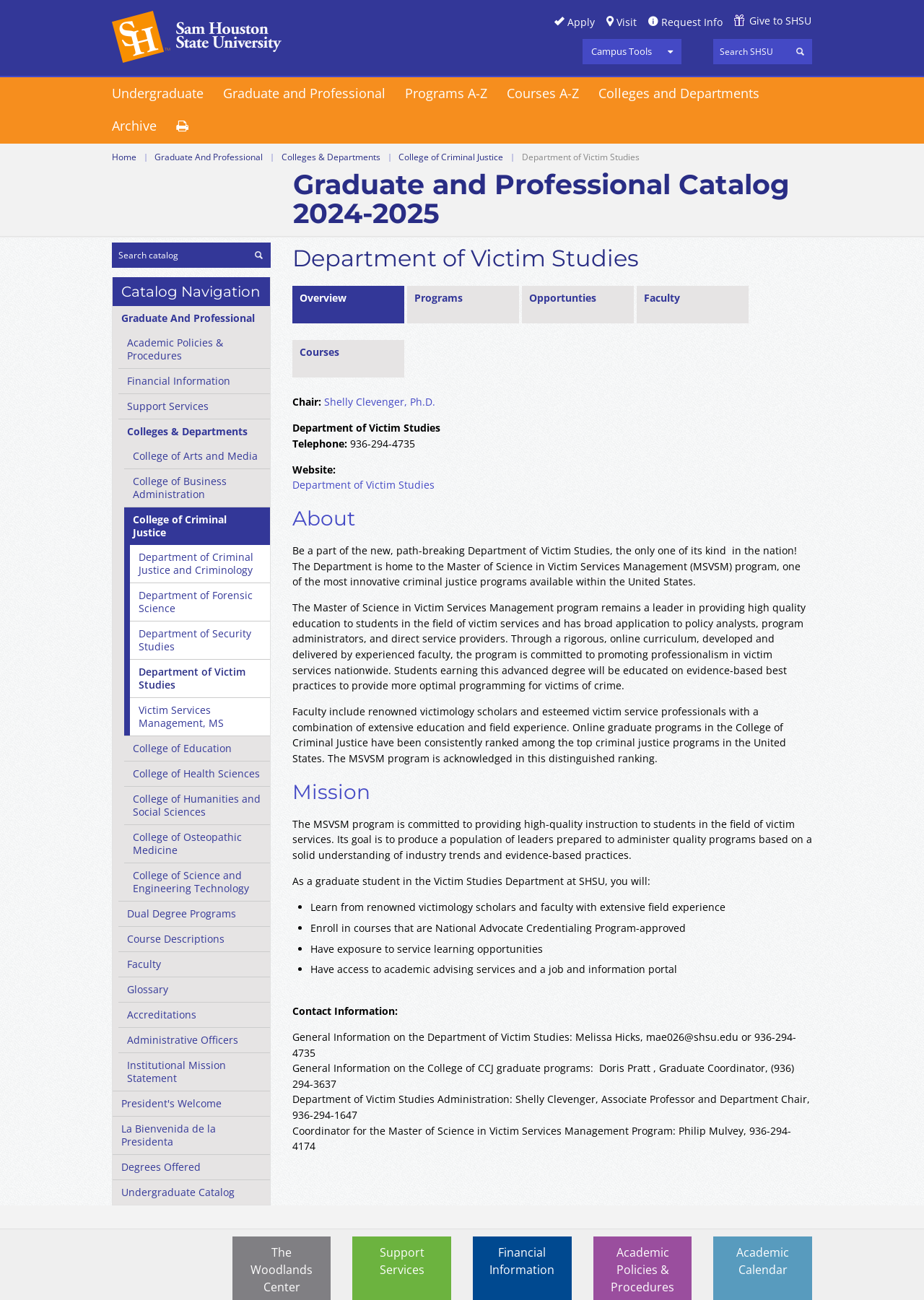Predict the bounding box of the UI element based on the description: "College of Education". The coordinates should be four float numbers between 0 and 1, formatted as [left, top, right, bottom].

[0.134, 0.566, 0.292, 0.585]